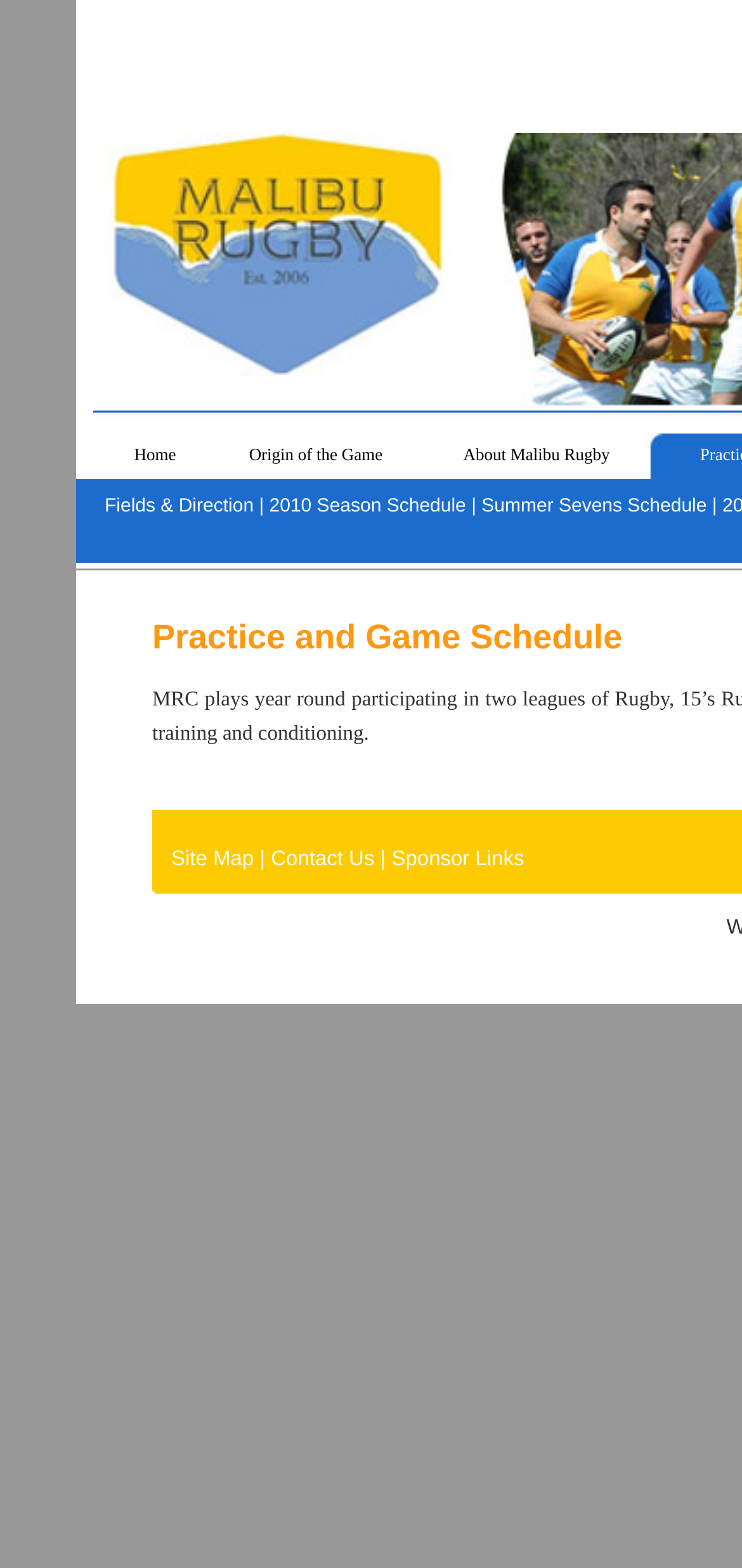Determine the bounding box coordinates of the region that needs to be clicked to achieve the task: "check 2010 season schedule".

[0.363, 0.316, 0.628, 0.33]